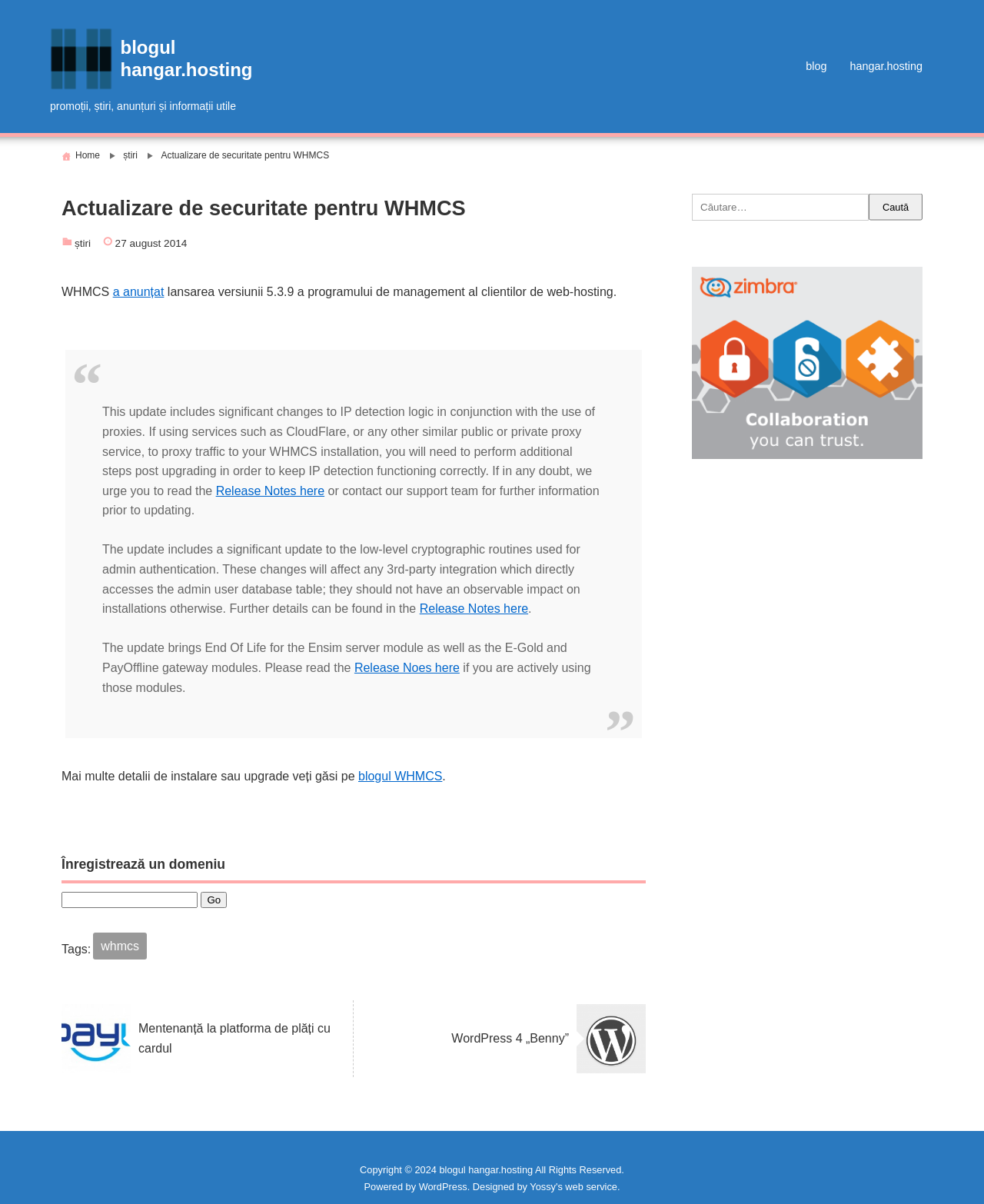Describe all the key features and sections of the webpage thoroughly.

This webpage appears to be a blog post from hangar.hosting, with a focus on a security update for WHMCS. At the top of the page, there is a header section with links to the blog's homepage, news, and other sections. Below this, there is a title "Actualizare de securitate pentru WHMCS" (Security Update for WHMCS) followed by a brief description of the update.

The main content of the page is an article that discusses the security update, including changes to IP detection logic, updates to cryptographic routines, and the end of life for certain server modules and payment gateways. The article includes several links to release notes and other resources.

To the right of the article, there is a sidebar with a search bar, a section for registering a domain, and links to other blog posts, including "Mentenanță la platforma de plăți cu cardul" (Maintenance on the Card Payment Platform) and "WordPress 4 „Benny”".

At the bottom of the page, there is a footer section with copyright information, a powered by statement, and a link to the WordPress platform.